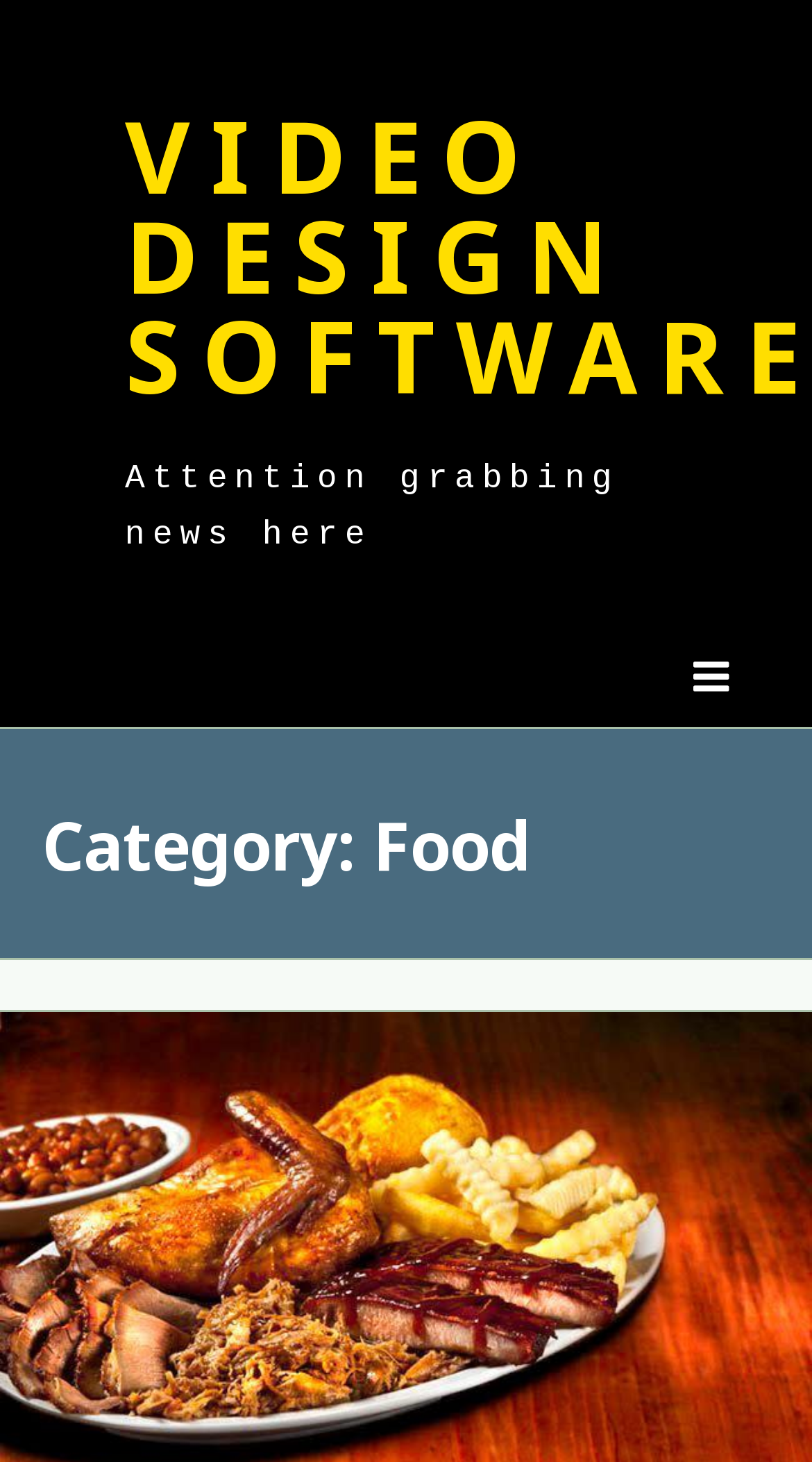Find and extract the text of the primary heading on the webpage.

VIDEO DESIGN SOFTWARE